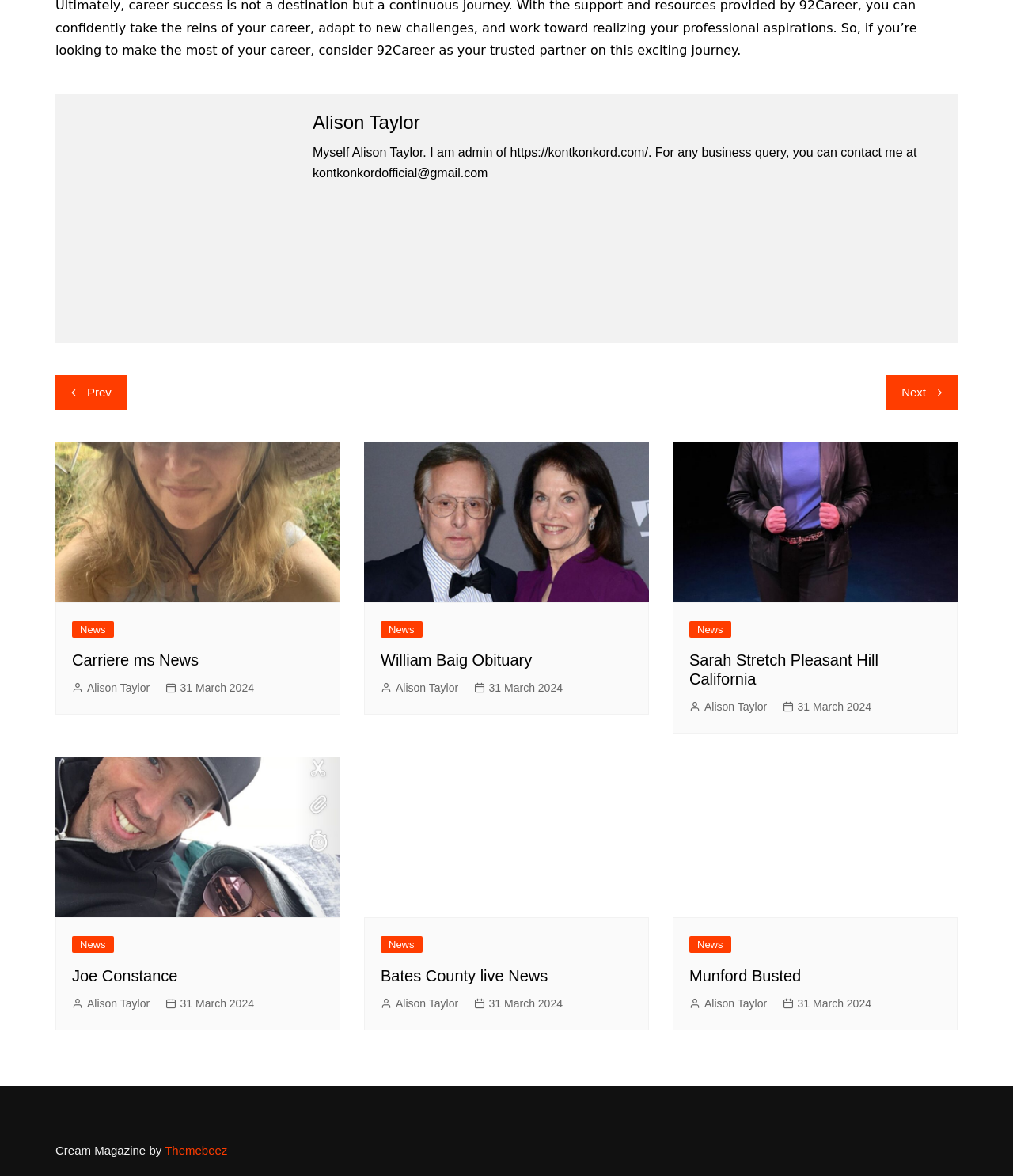Provide the bounding box coordinates of the HTML element this sentence describes: "31 March 2024". The bounding box coordinates consist of four float numbers between 0 and 1, i.e., [left, top, right, bottom].

[0.772, 0.594, 0.86, 0.609]